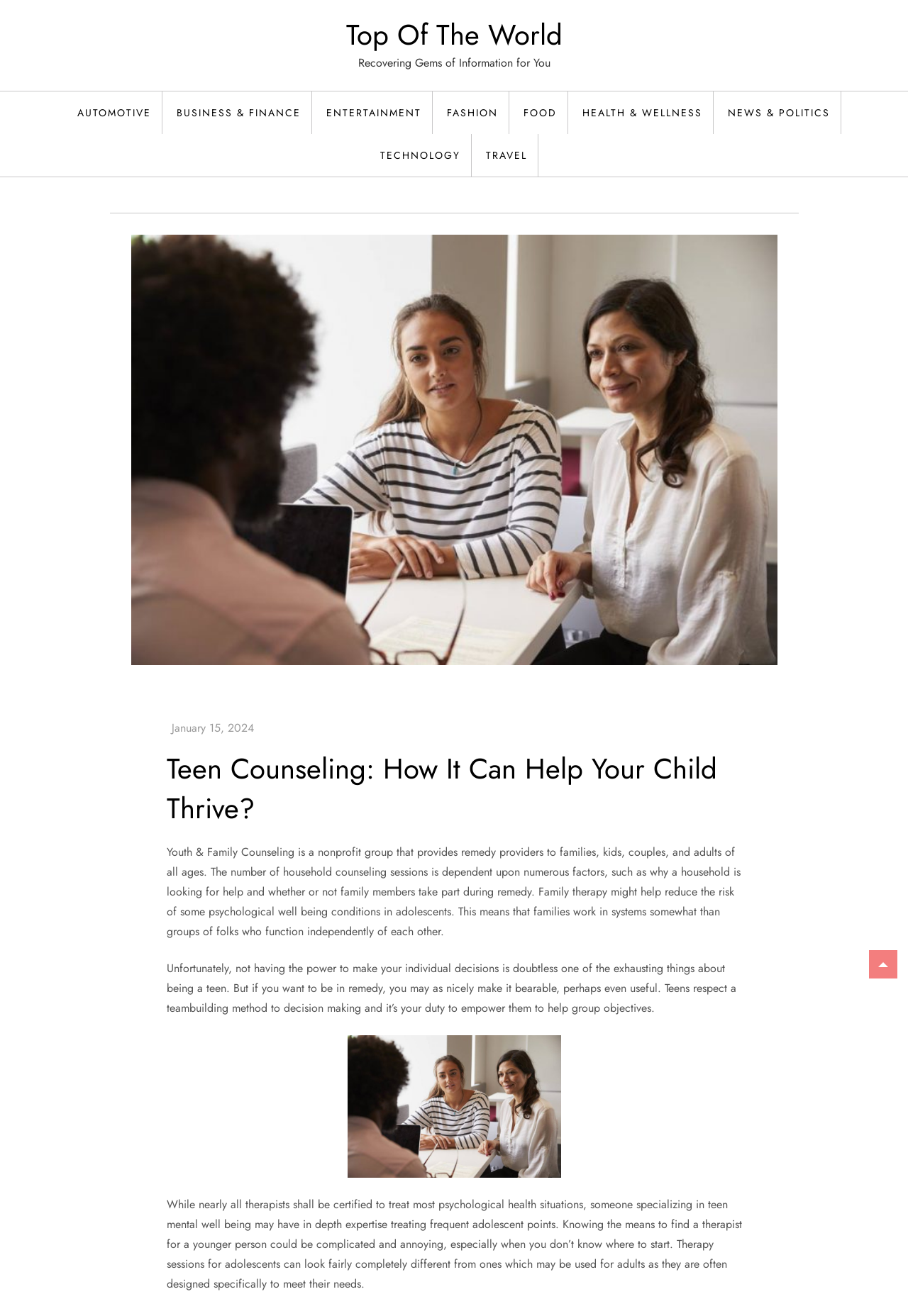Highlight the bounding box coordinates of the region I should click on to meet the following instruction: "Read the article about 'Teen Counseling'".

[0.183, 0.569, 0.817, 0.629]